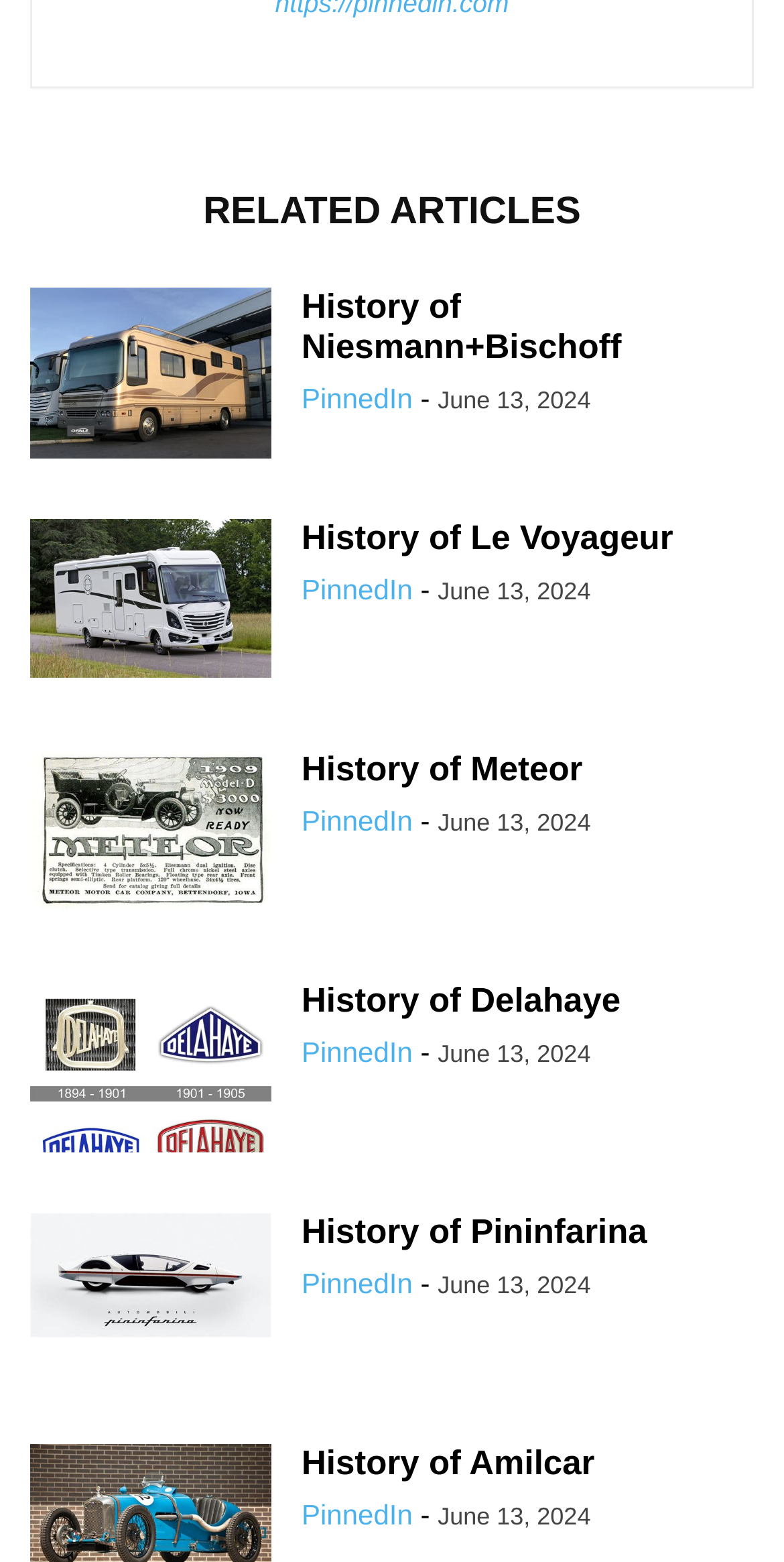Please answer the following question using a single word or phrase: 
How many car companies are listed?

6